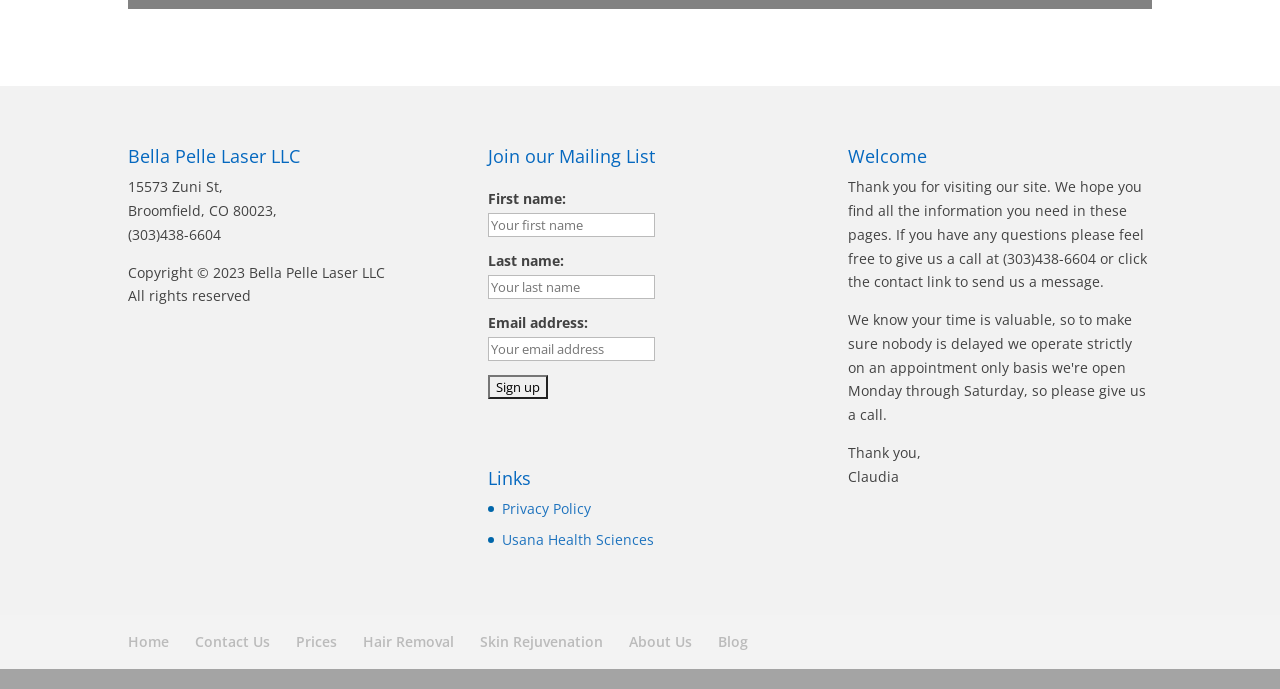Please determine the bounding box coordinates of the element to click in order to execute the following instruction: "Visit Home page". The coordinates should be four float numbers between 0 and 1, specified as [left, top, right, bottom].

[0.1, 0.918, 0.132, 0.945]